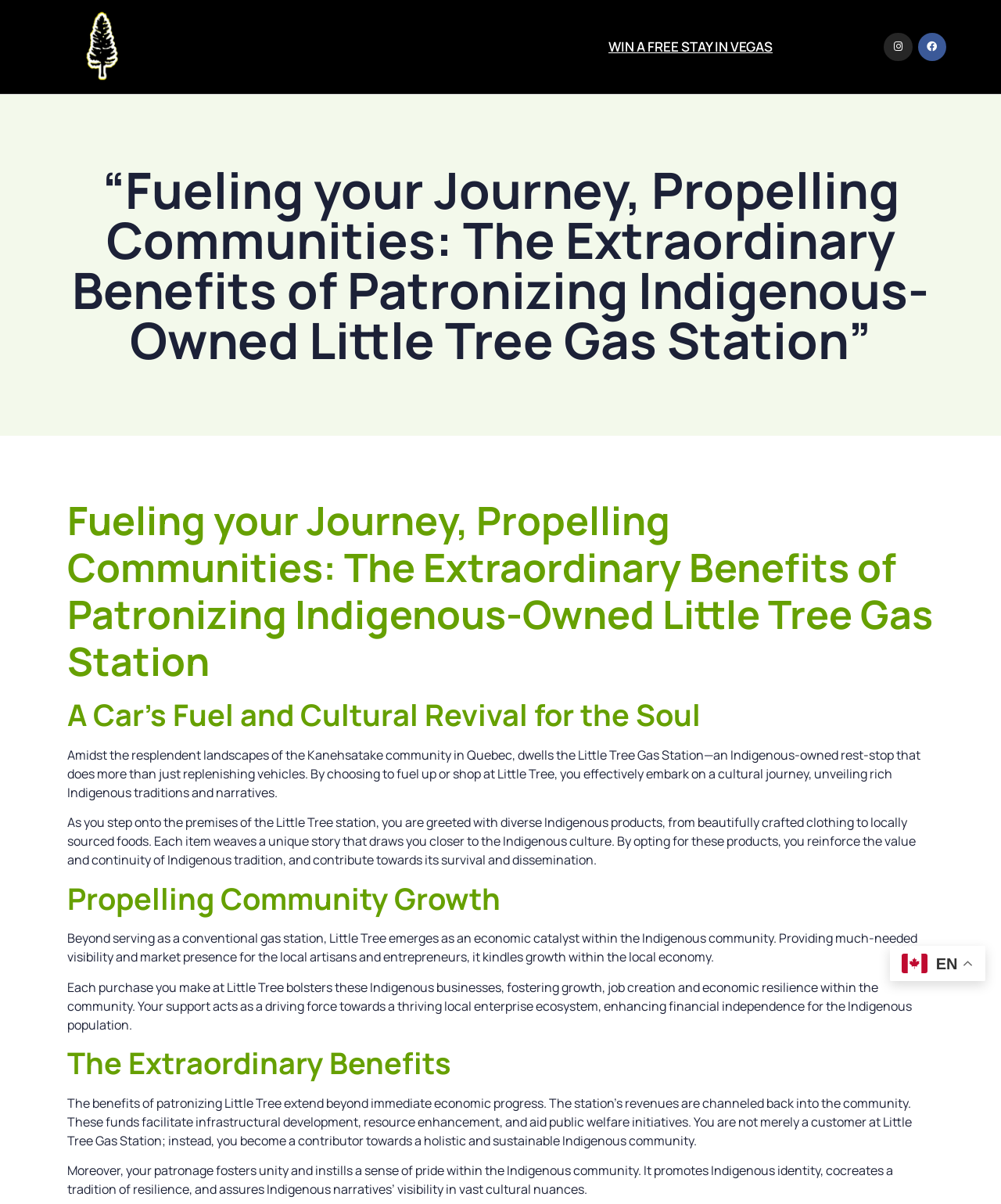What is the location of the Little Tree Gas Station?
Using the image, provide a concise answer in one word or a short phrase.

Kanehsatake community in Quebec